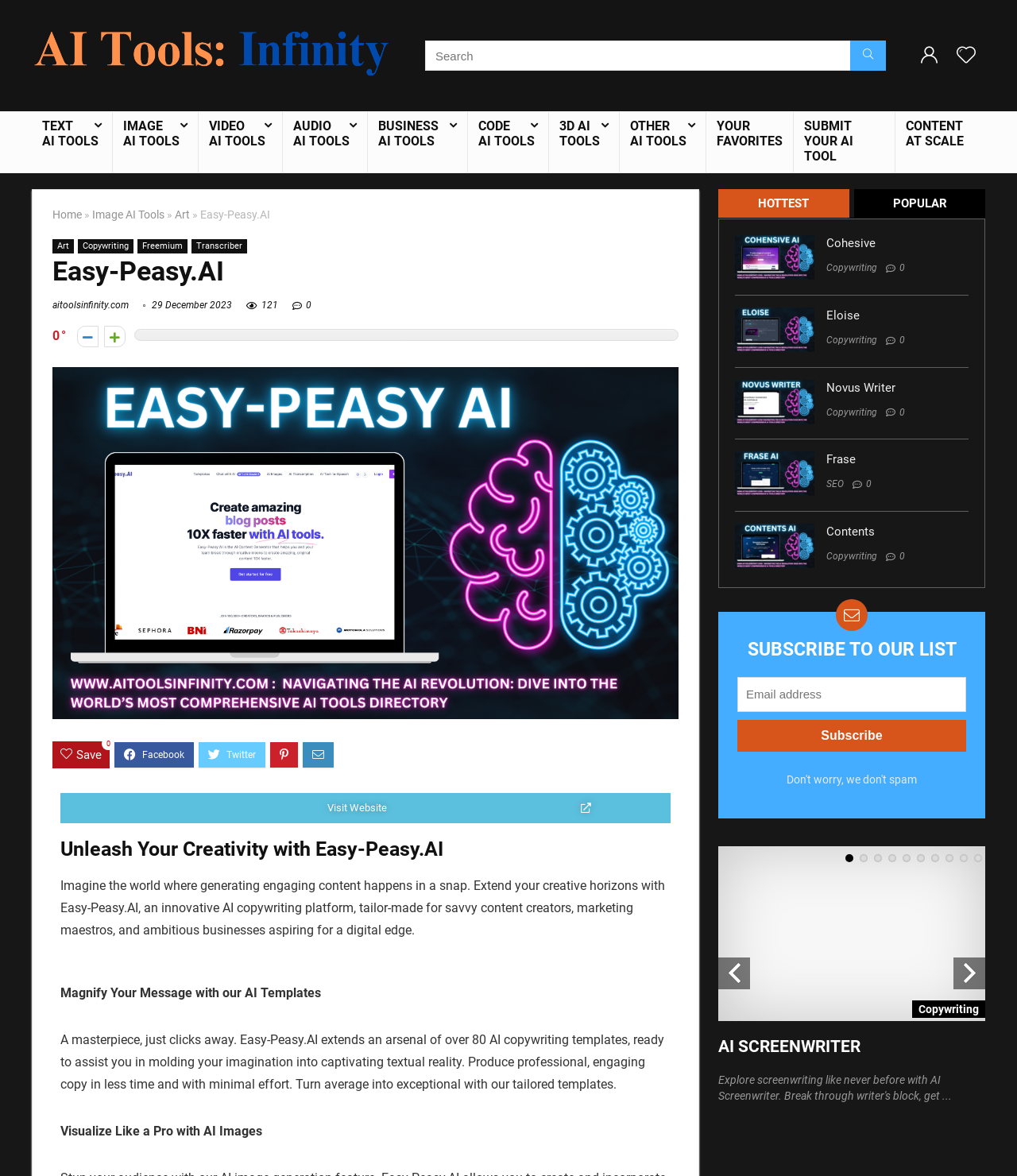Examine the image and give a thorough answer to the following question:
What is the name of the AI content partner mentioned on the webpage?

The webpage features a graphic showcasing Eloise logo and features, which is described as an AI content partner that provides instant idea transformation with intelligent content creation, customizable output, in-depth analytics, SEO optimization, and enhanced efficiency.